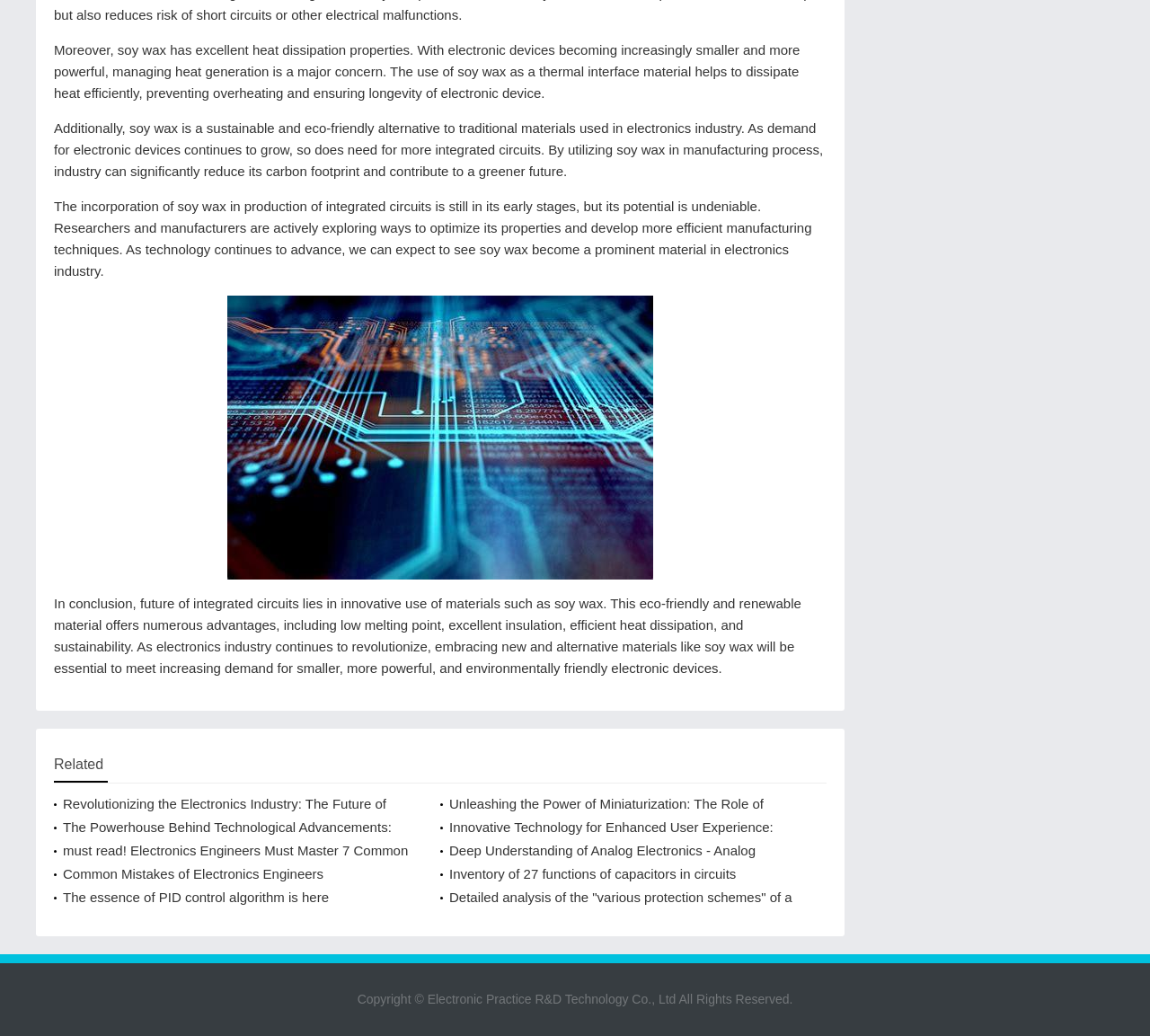Calculate the bounding box coordinates for the UI element based on the following description: "Services". Ensure the coordinates are four float numbers between 0 and 1, i.e., [left, top, right, bottom].

None